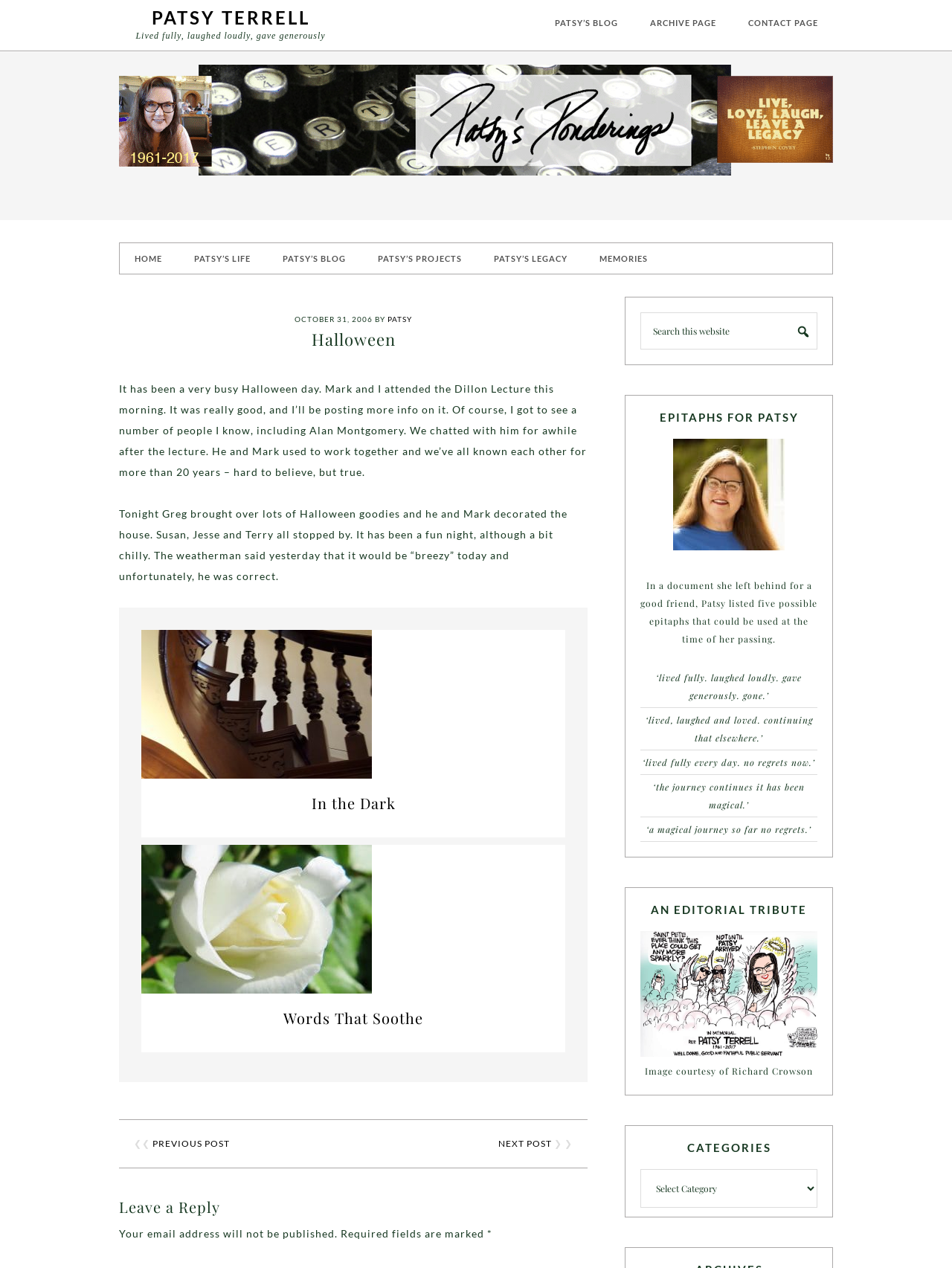Please locate the bounding box coordinates of the region I need to click to follow this instruction: "search this website".

[0.673, 0.246, 0.859, 0.276]